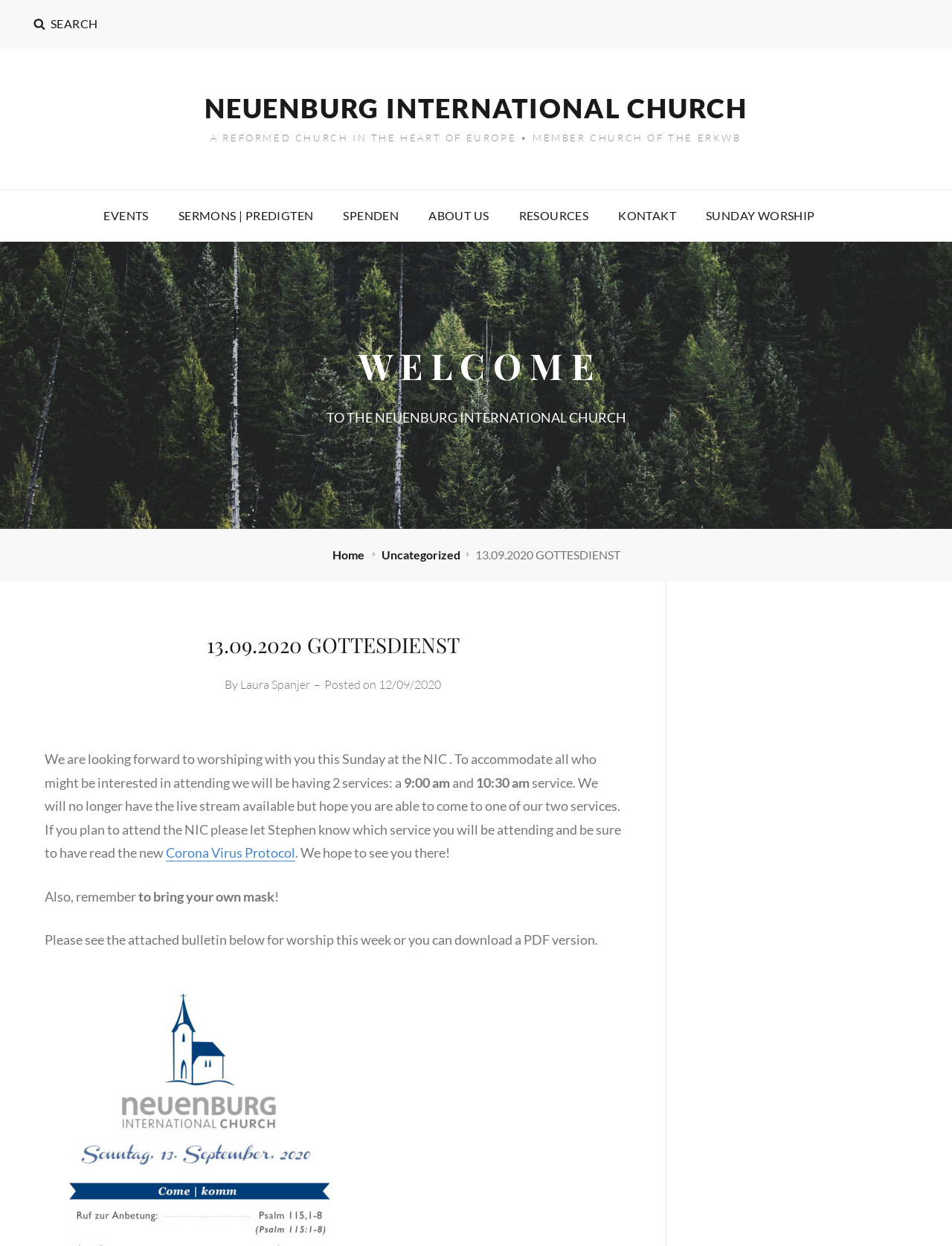How many worship services are mentioned?
From the screenshot, provide a brief answer in one word or phrase.

2